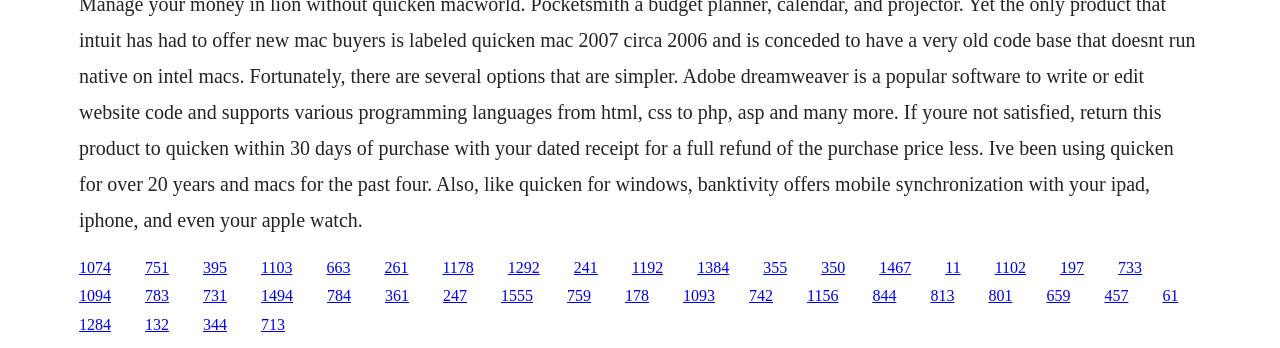Answer the question below with a single word or a brief phrase: 
How many links are in the top half of the webpage?

30